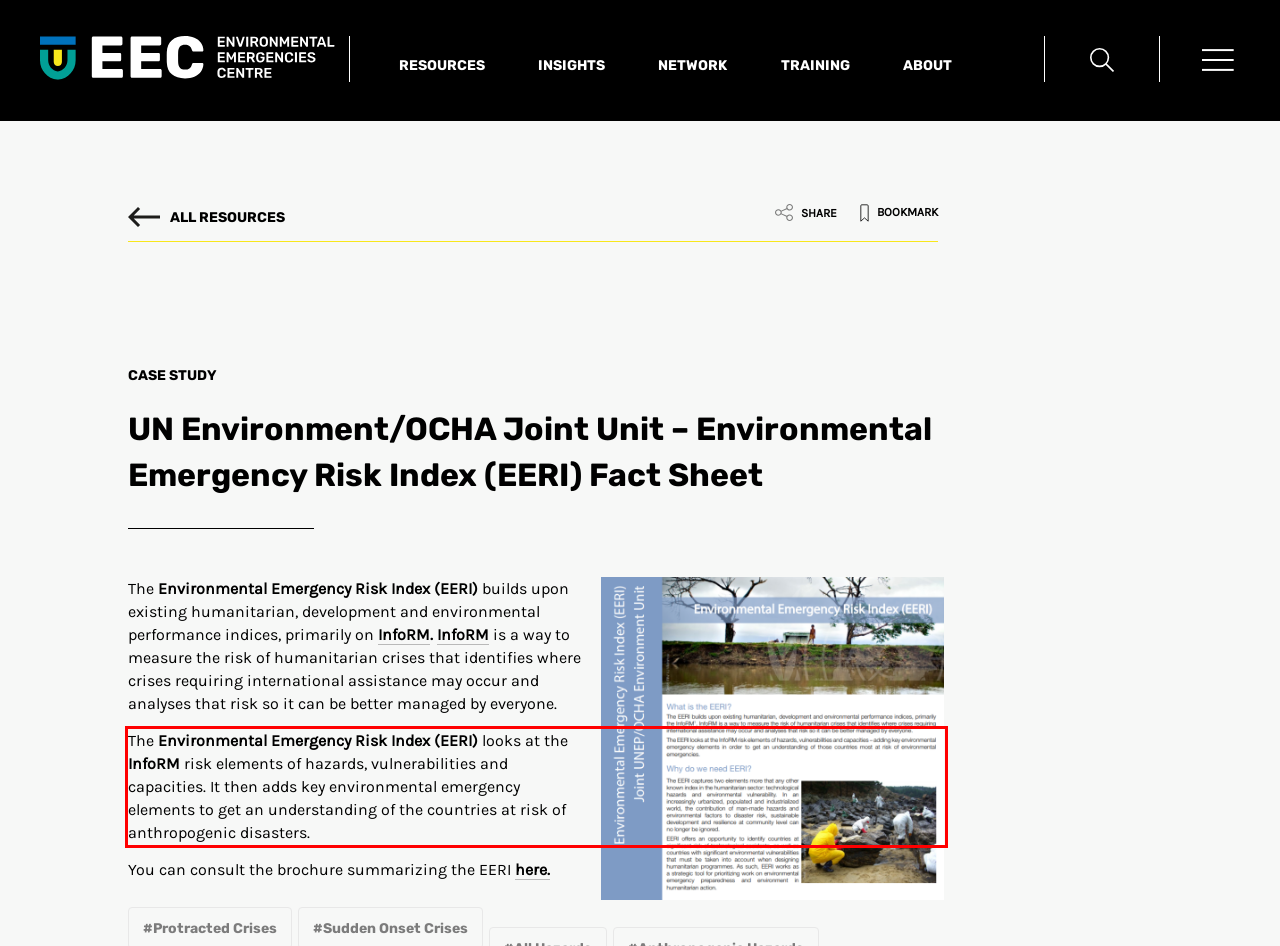Look at the provided screenshot of the webpage and perform OCR on the text within the red bounding box.

The Environmental Emergency Risk Index (EERI) looks at the InfoRM risk elements of hazards, vulnerabilities and capacities. It then adds key environmental emergency elements to get an understanding of the countries at risk of anthropogenic disasters.